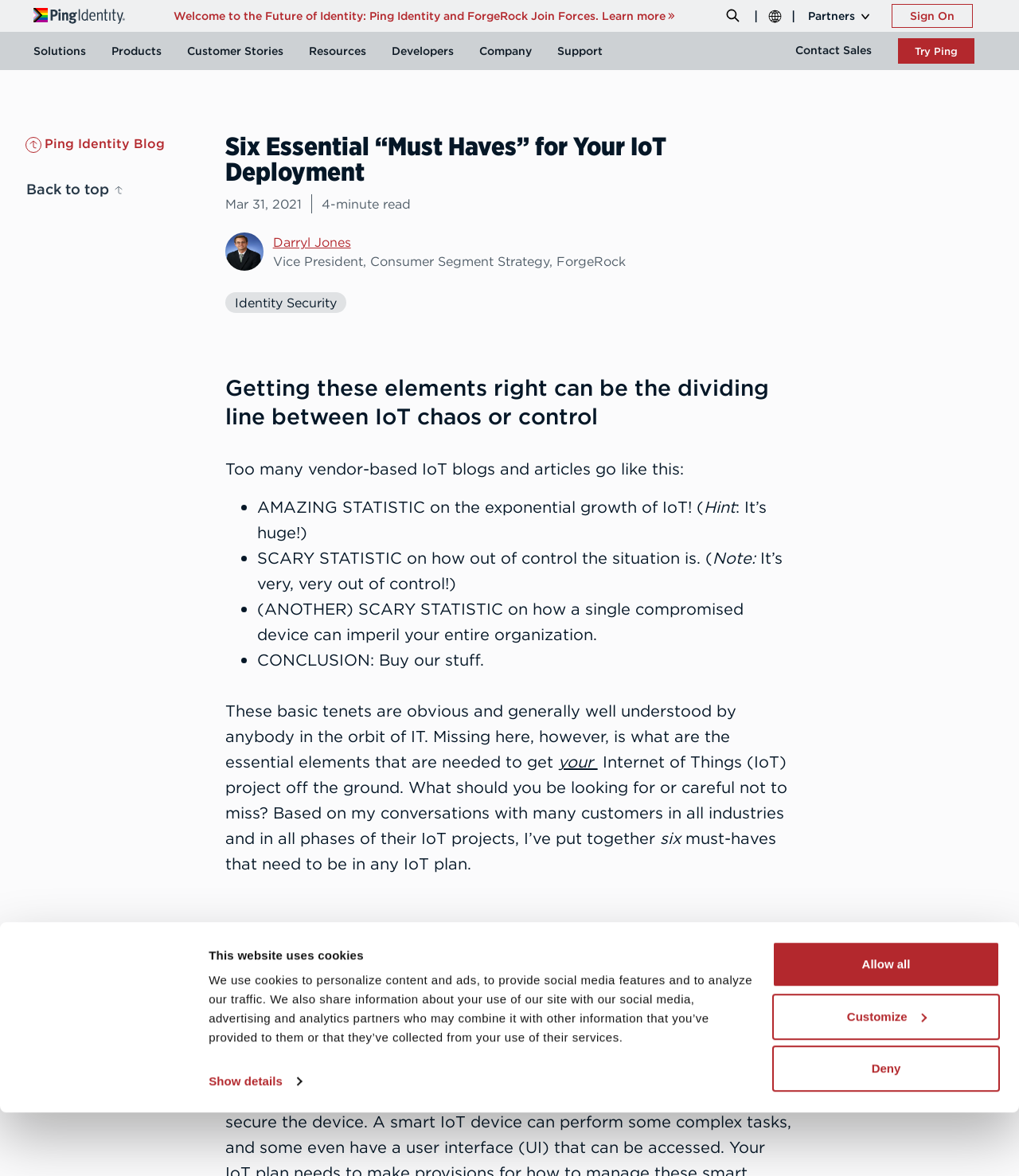Determine the bounding box coordinates of the element's region needed to click to follow the instruction: "Go to home page". Provide these coordinates as four float numbers between 0 and 1, formatted as [left, top, right, bottom].

[0.033, 0.007, 0.123, 0.02]